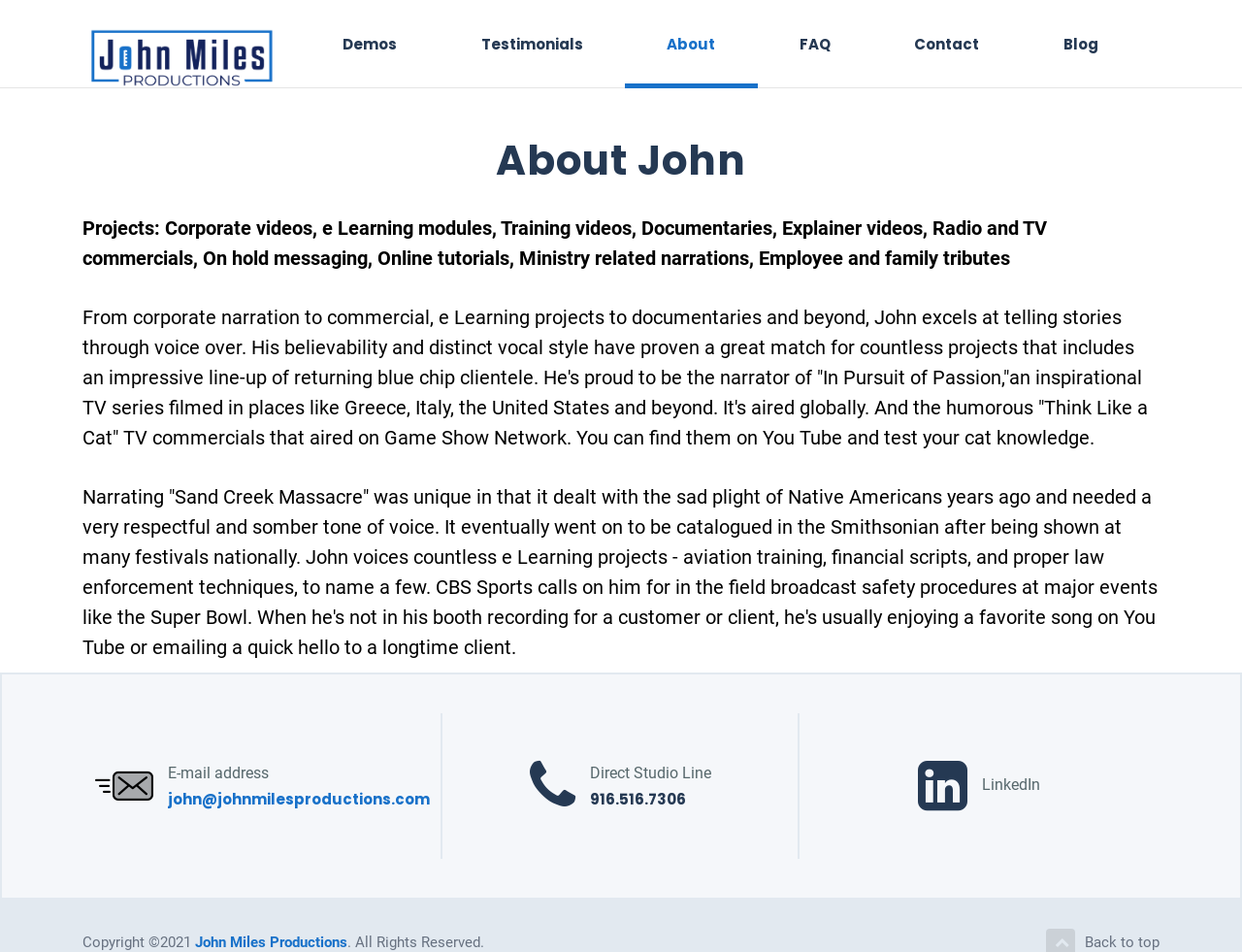Please find the bounding box coordinates of the section that needs to be clicked to achieve this instruction: "Contact John via email".

[0.135, 0.829, 0.346, 0.85]